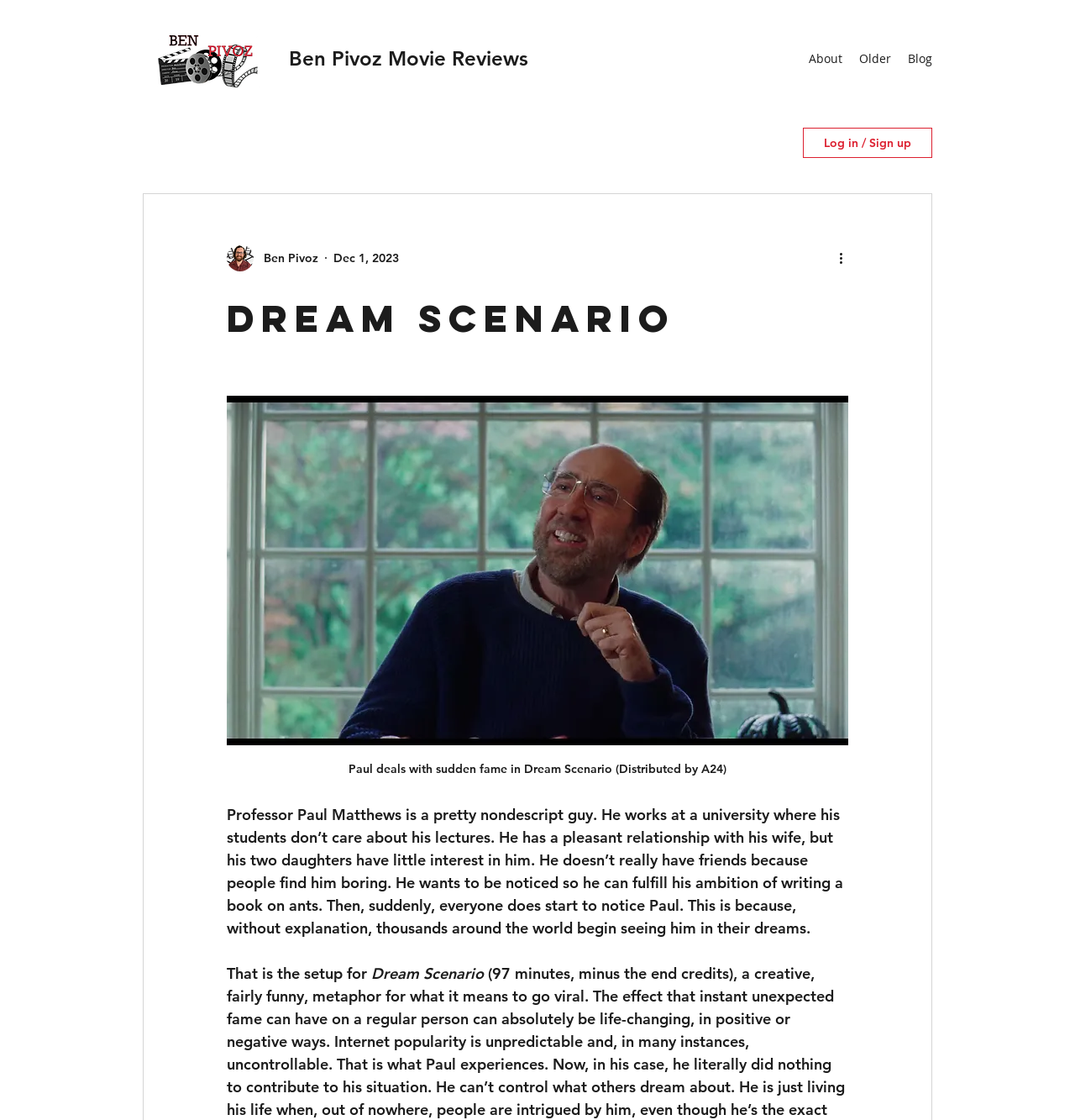What is the subject of the book the main character wants to write?
Based on the screenshot, provide your answer in one word or phrase.

ants